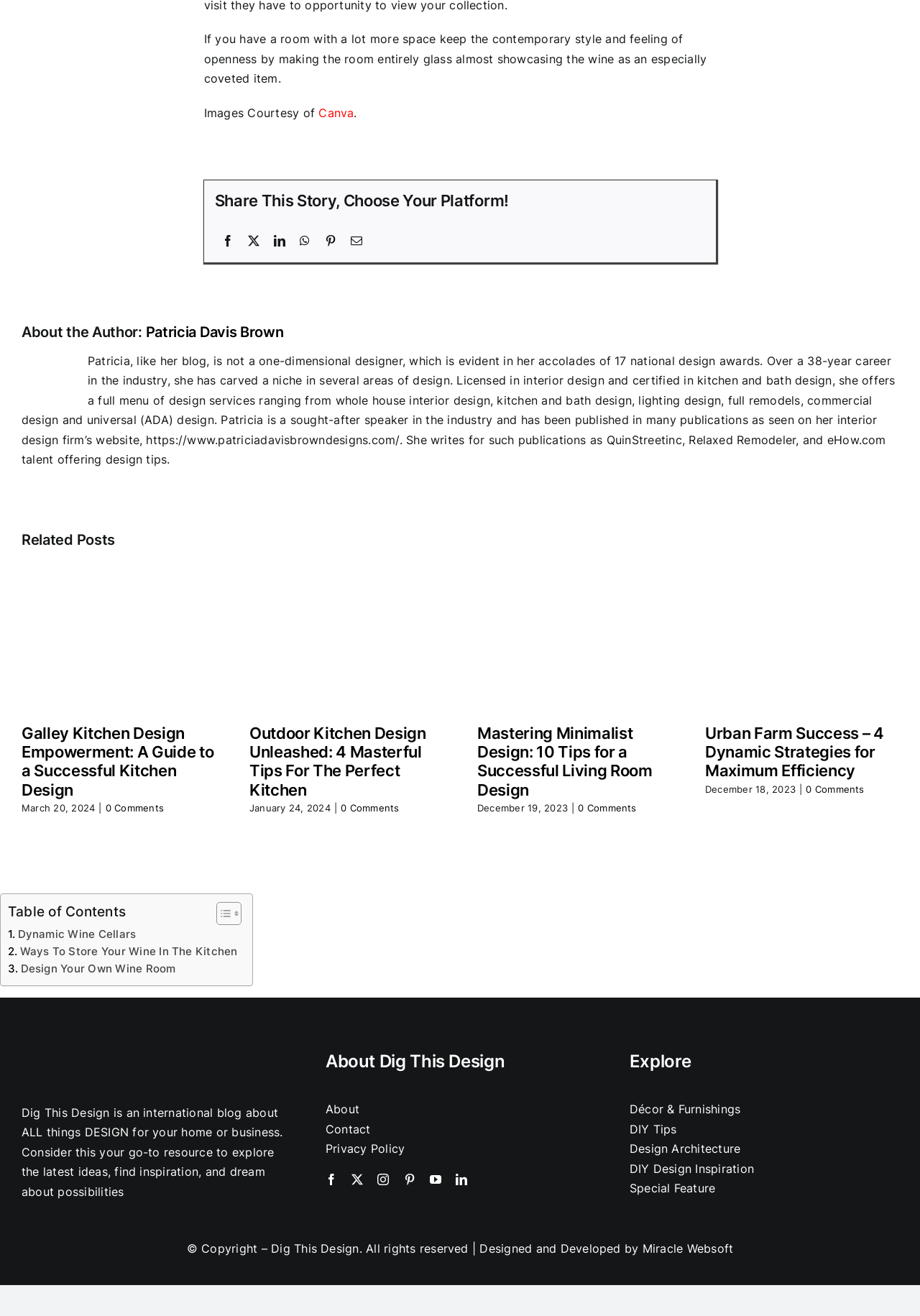Answer the following inquiry with a single word or phrase:
What is the name of the blog?

Dig This Design